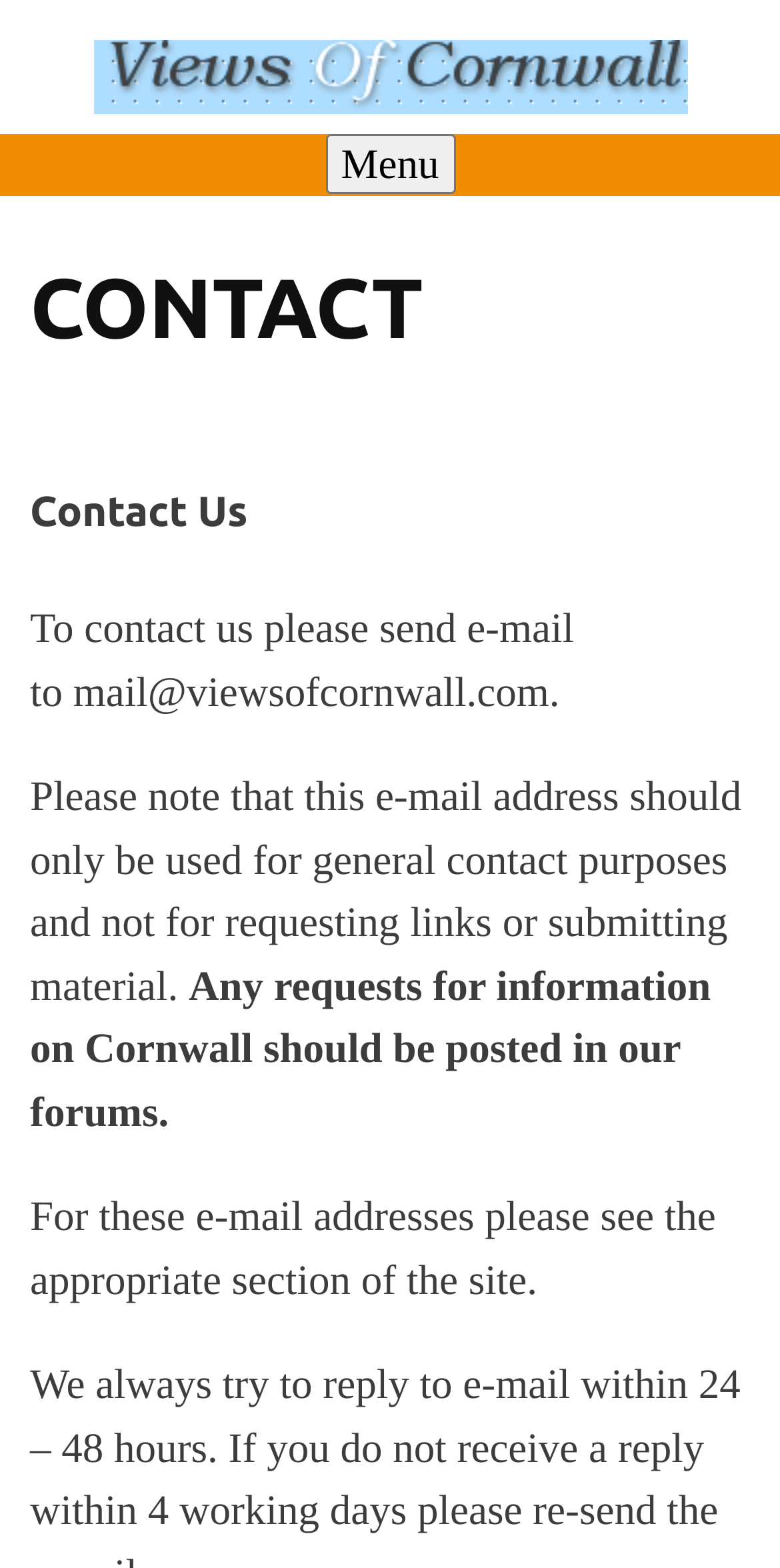Respond with a single word or short phrase to the following question: 
What is the name of the website?

Views of Cornwall England